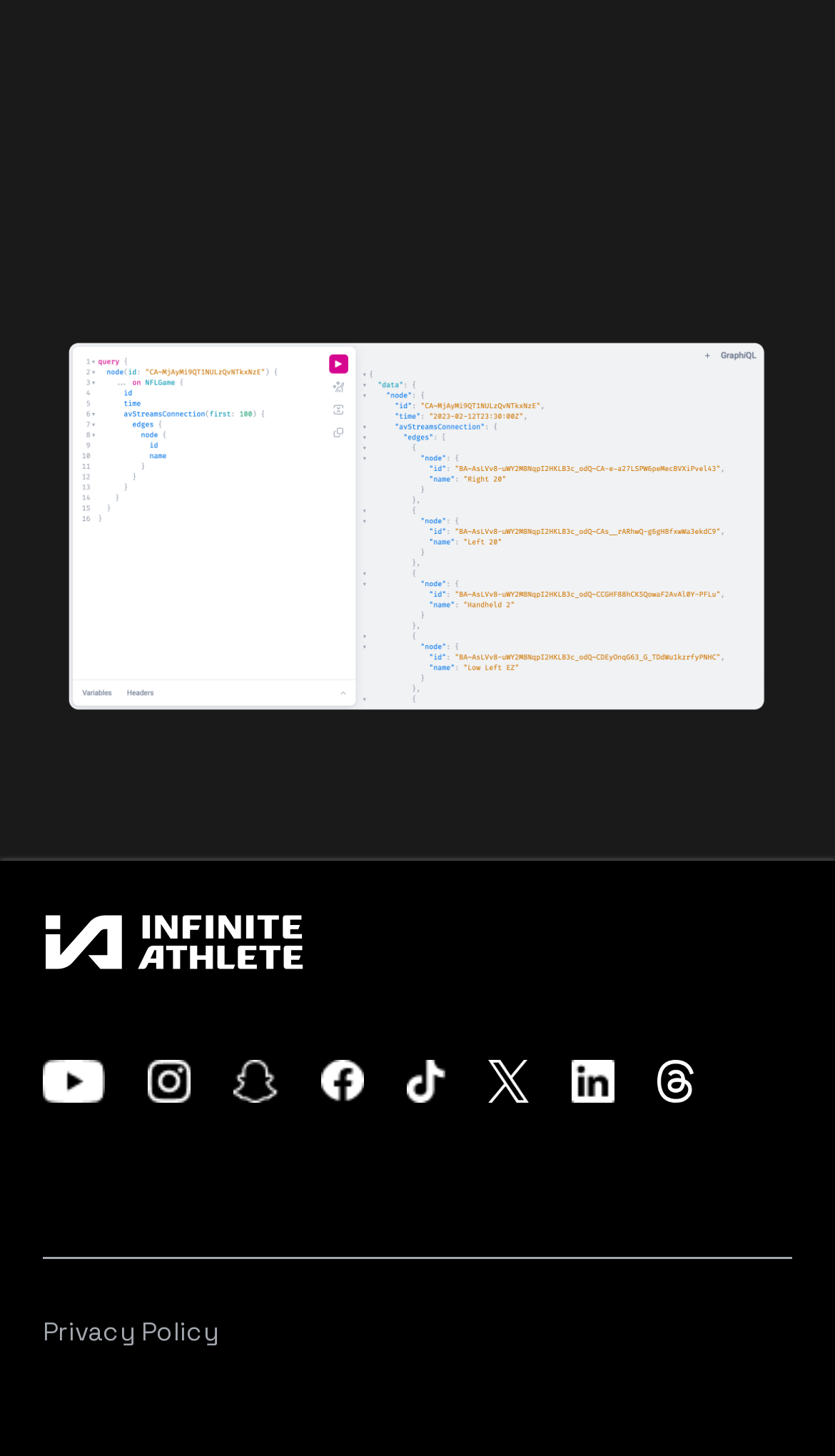Determine the bounding box coordinates of the area to click in order to meet this instruction: "Open the 'youtube' channel".

[0.051, 0.734, 0.127, 0.765]